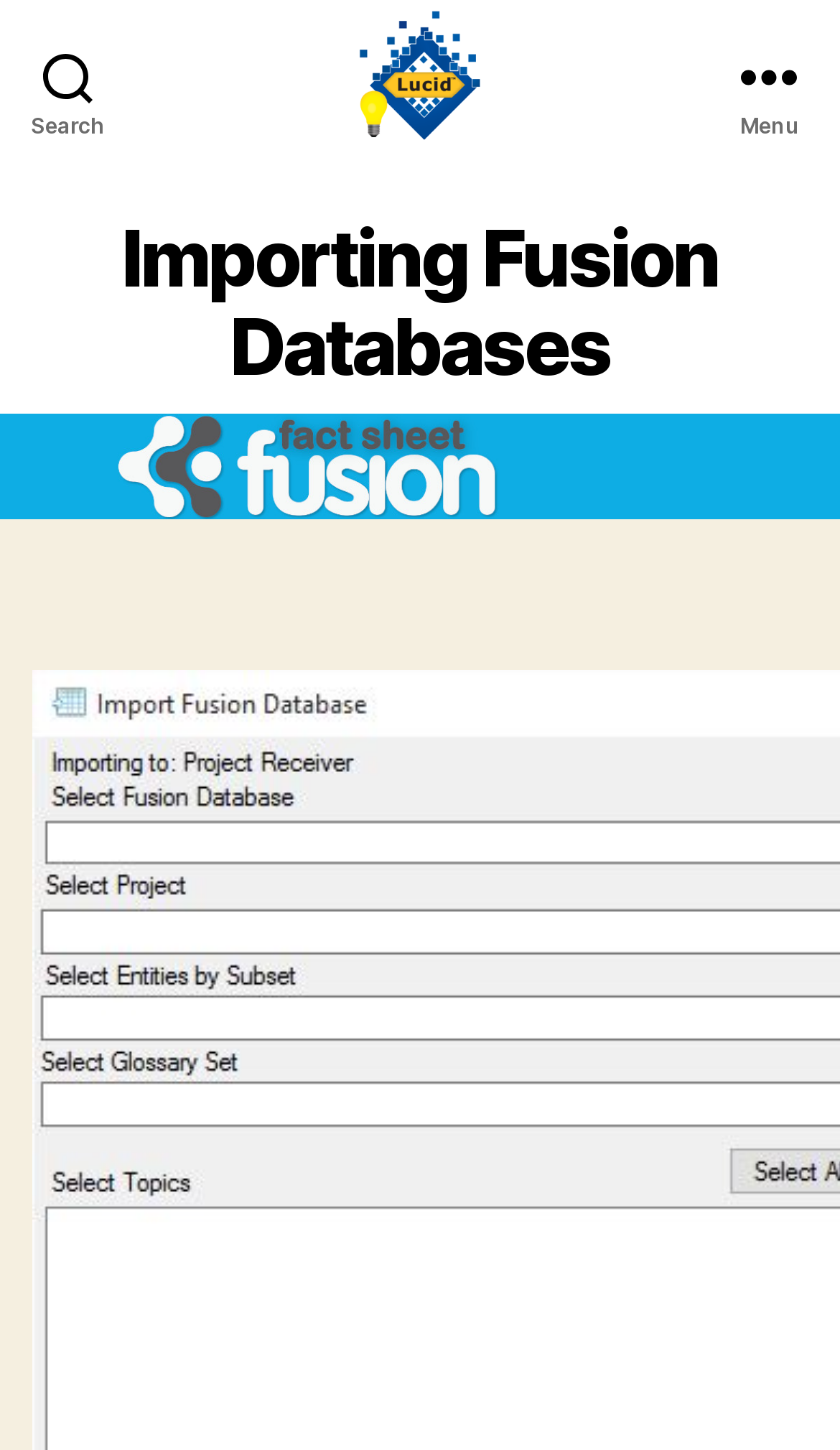Respond to the following query with just one word or a short phrase: 
How many buttons are on the top navigation bar?

2